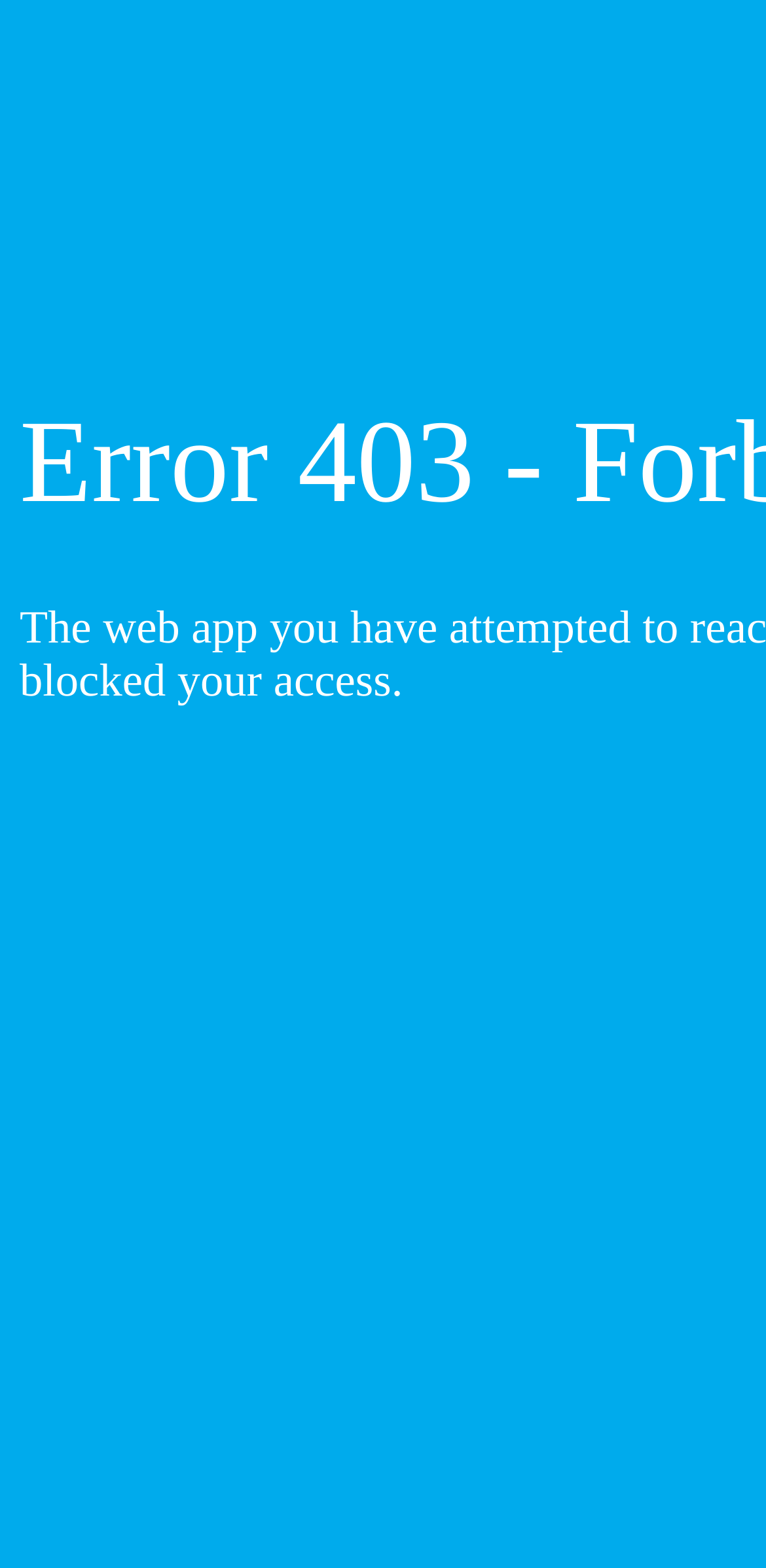Extract the heading text from the webpage.

Error 403 - Forbidden